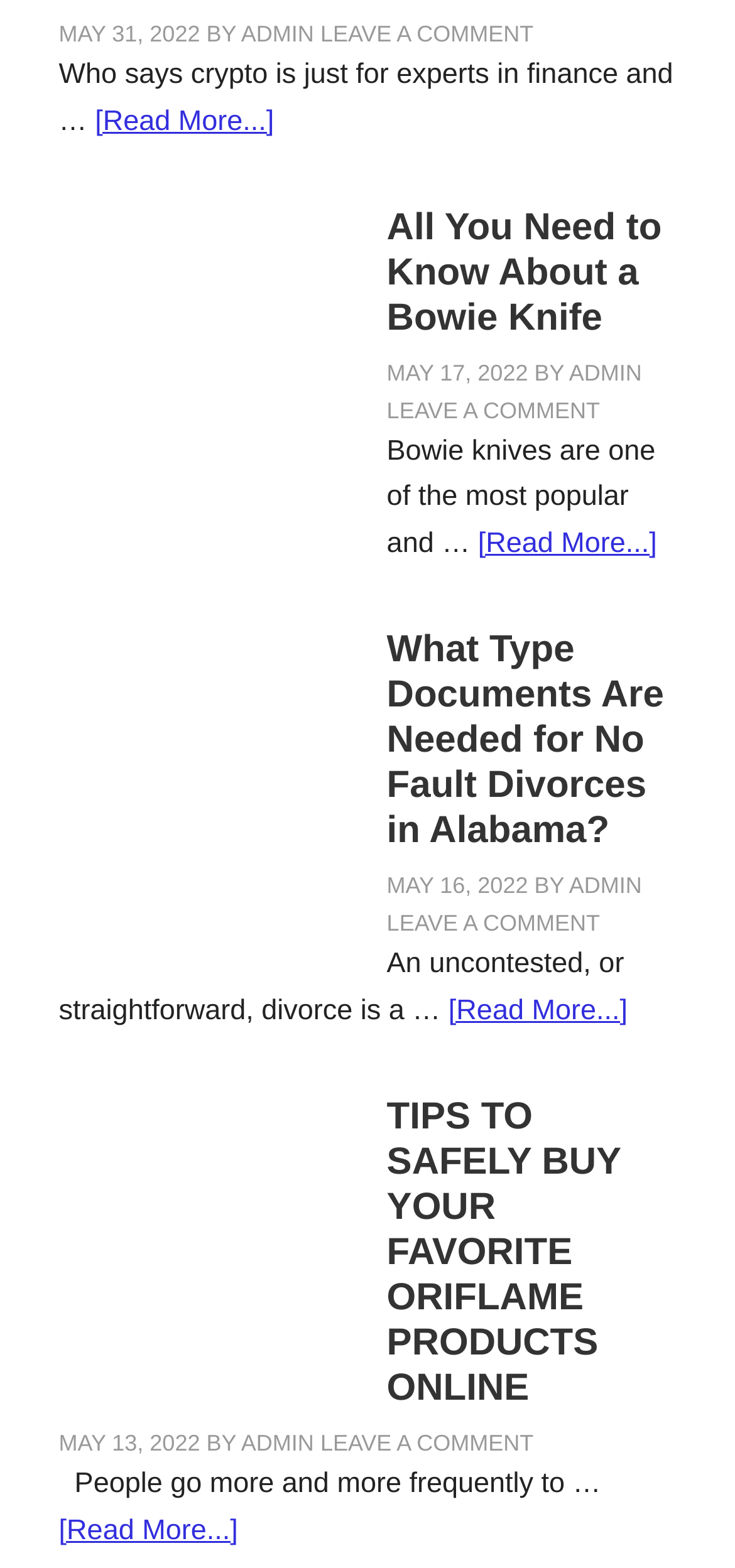Locate the bounding box coordinates of the UI element described by: "admin". The bounding box coordinates should consist of four float numbers between 0 and 1, i.e., [left, top, right, bottom].

[0.774, 0.23, 0.873, 0.246]